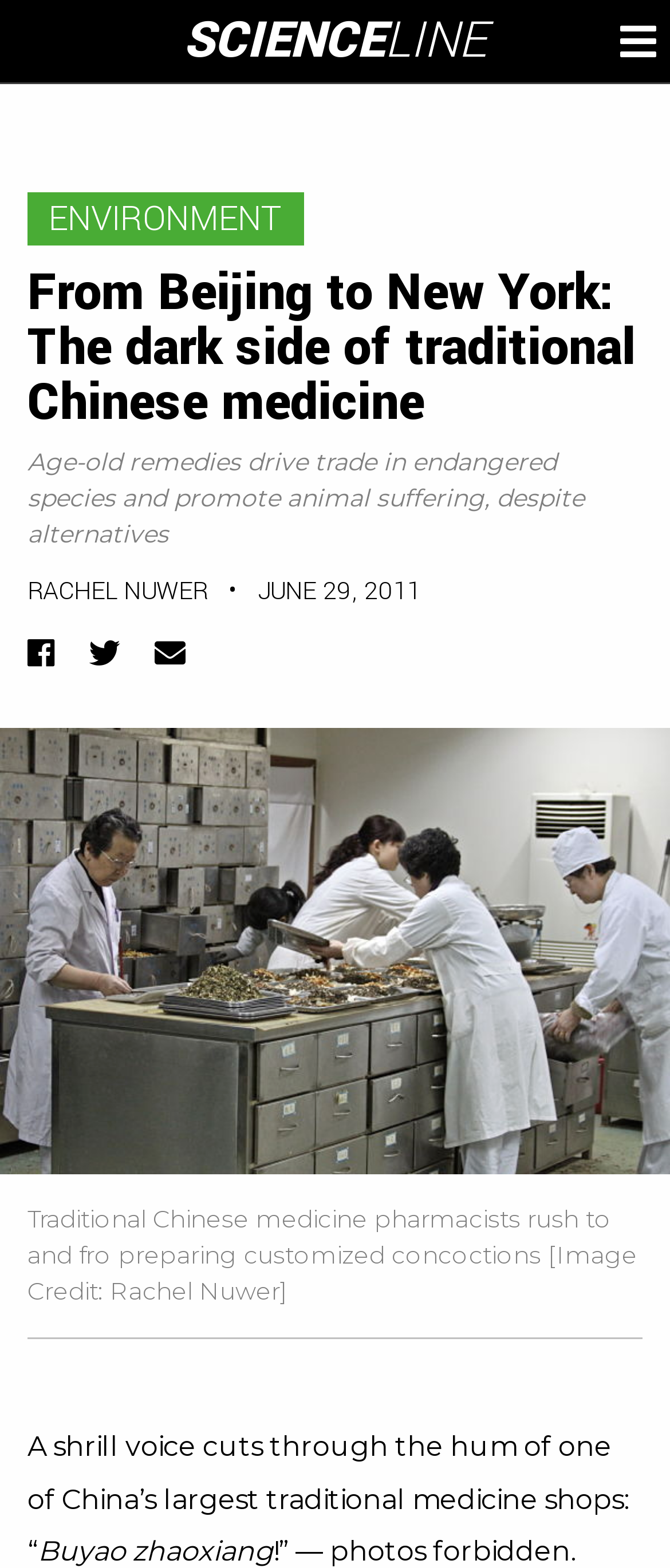What is the principal heading displayed on the webpage?

From Beijing to New York: The dark side of traditional Chinese medicine